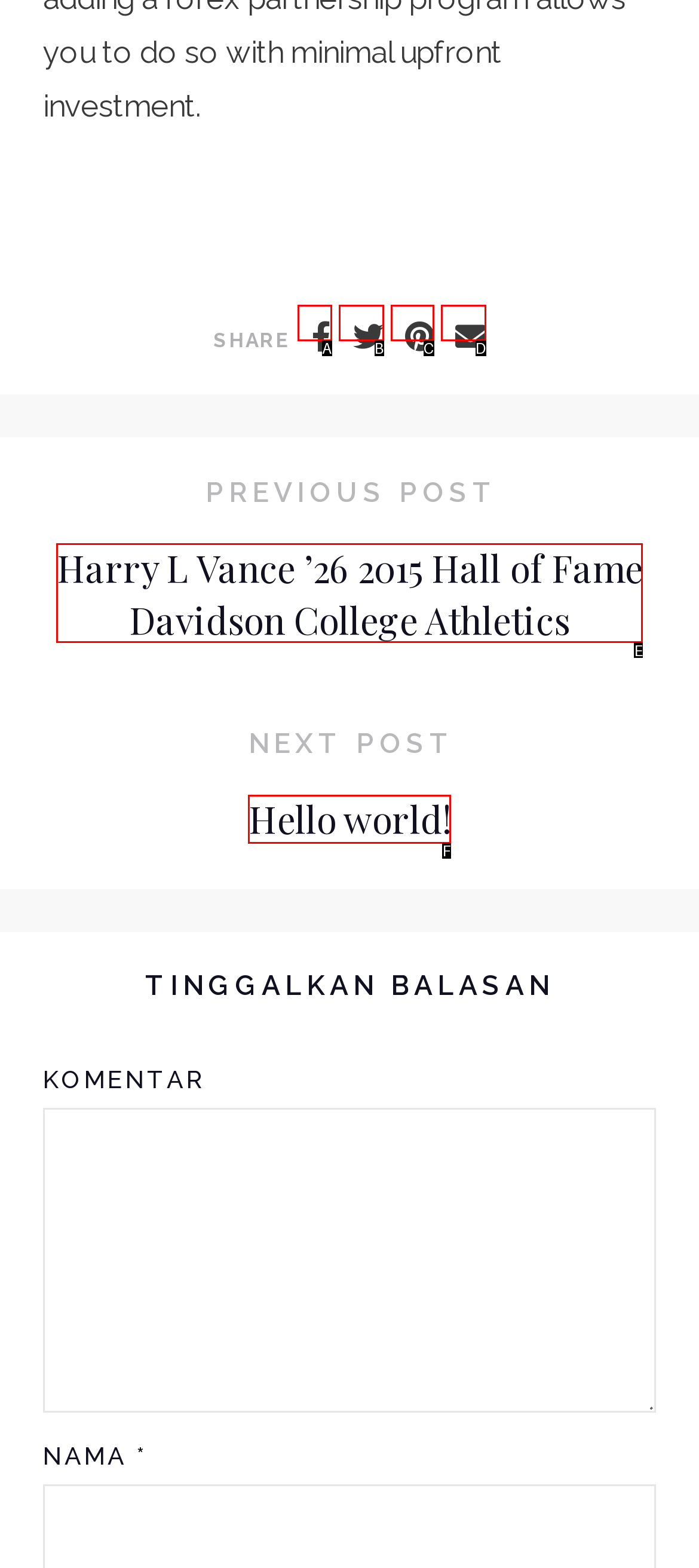Choose the HTML element that corresponds to the description: parent_node: SHARE
Provide the answer by selecting the letter from the given choices.

C